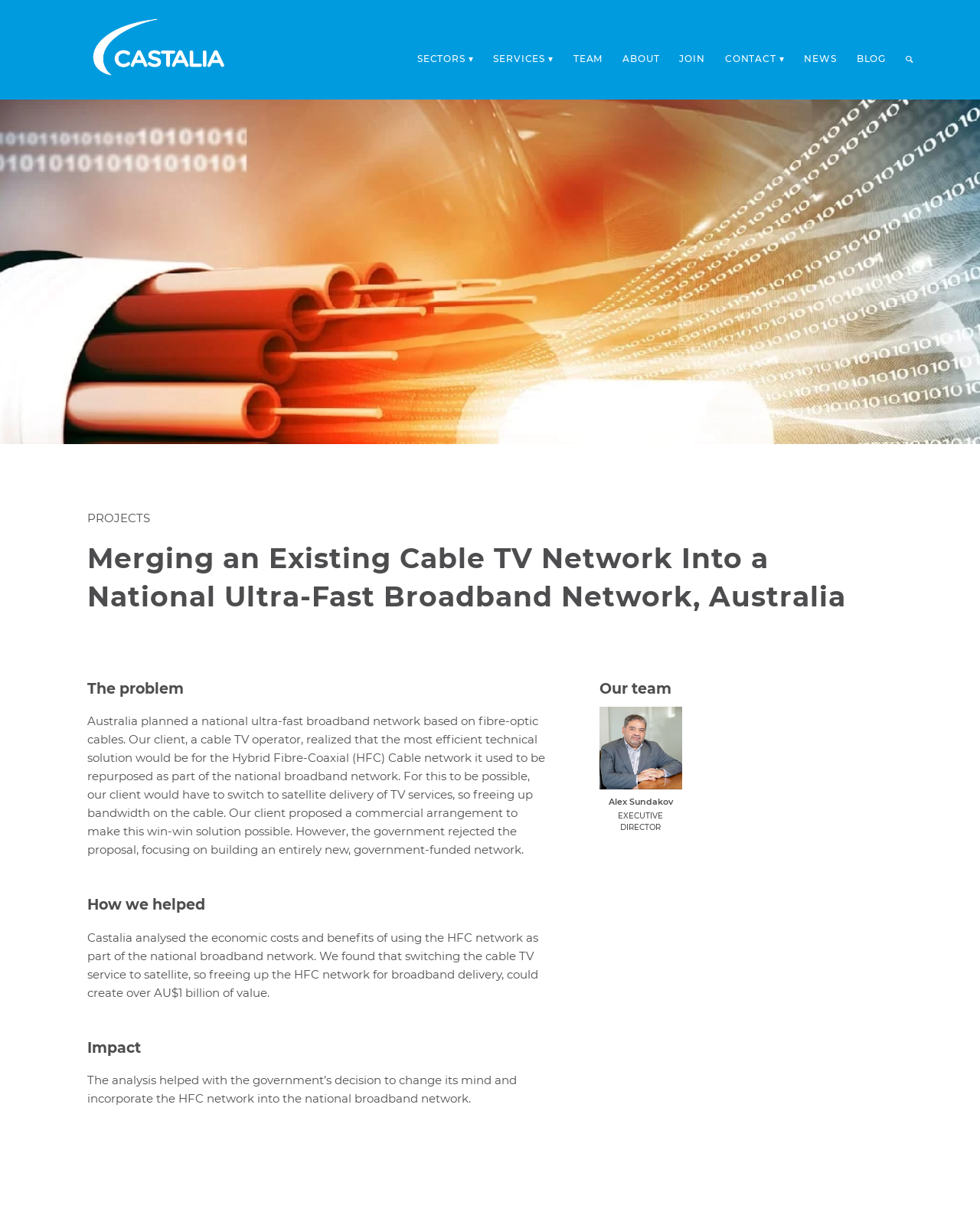Provide a thorough summary of the webpage.

The webpage is about a case study of Castalia, a consulting firm, helping a client prepare a rationale for freeing up capacity on its Hybrid Fibre Coaxial (HFC) Cable network and incorporating it into the National Broadband Network in Australia.

At the top left corner, there is a Castalia logo, which is a white logo on a transparent background. Next to the logo, there is a horizontal menu bar with 8 menu items: SECTORS, SERVICES, TEAM, ABOUT, JOIN, CONTACT, NEWS, and BLOG. Each menu item has a dropdown arrow, indicating that there are submenus.

Below the menu bar, there is a main content area that takes up most of the page. The content is divided into four sections: PROJECTS, Merging an Existing Cable TV Network Into a National Ultra-Fast Broadband Network, Australia, The problem, How we helped, and Impact.

The first section, PROJECTS, is a heading that spans about 6% of the page width. The second section, Merging an Existing Cable TV Network Into a National Ultra-Fast Broadband Network, Australia, is a heading that spans about 82% of the page width.

The third section, The problem, is a subheading that spans about 47% of the page width. Below this subheading, there is a paragraph of text that describes the problem faced by the client. The text spans about 46% of the page width.

The fourth section, How we helped, is a subheading that spans about 47% of the page width. Below this subheading, there is a paragraph of text that describes how Castalia helped the client. The text spans about 45% of the page width.

The fifth section, Impact, is a subheading that spans about 47% of the page width. Below this subheading, there is a paragraph of text that describes the impact of Castalia's help. The text spans about 43% of the page width.

On the right side of the page, there is a section titled Our team, which spans about 30% of the page width. Below this heading, there is a link to Alex Sundakov, an Executive Director, with a small image of him.

Overall, the webpage has a clean and organized layout, with clear headings and concise text that describes a case study of Castalia's consulting work.